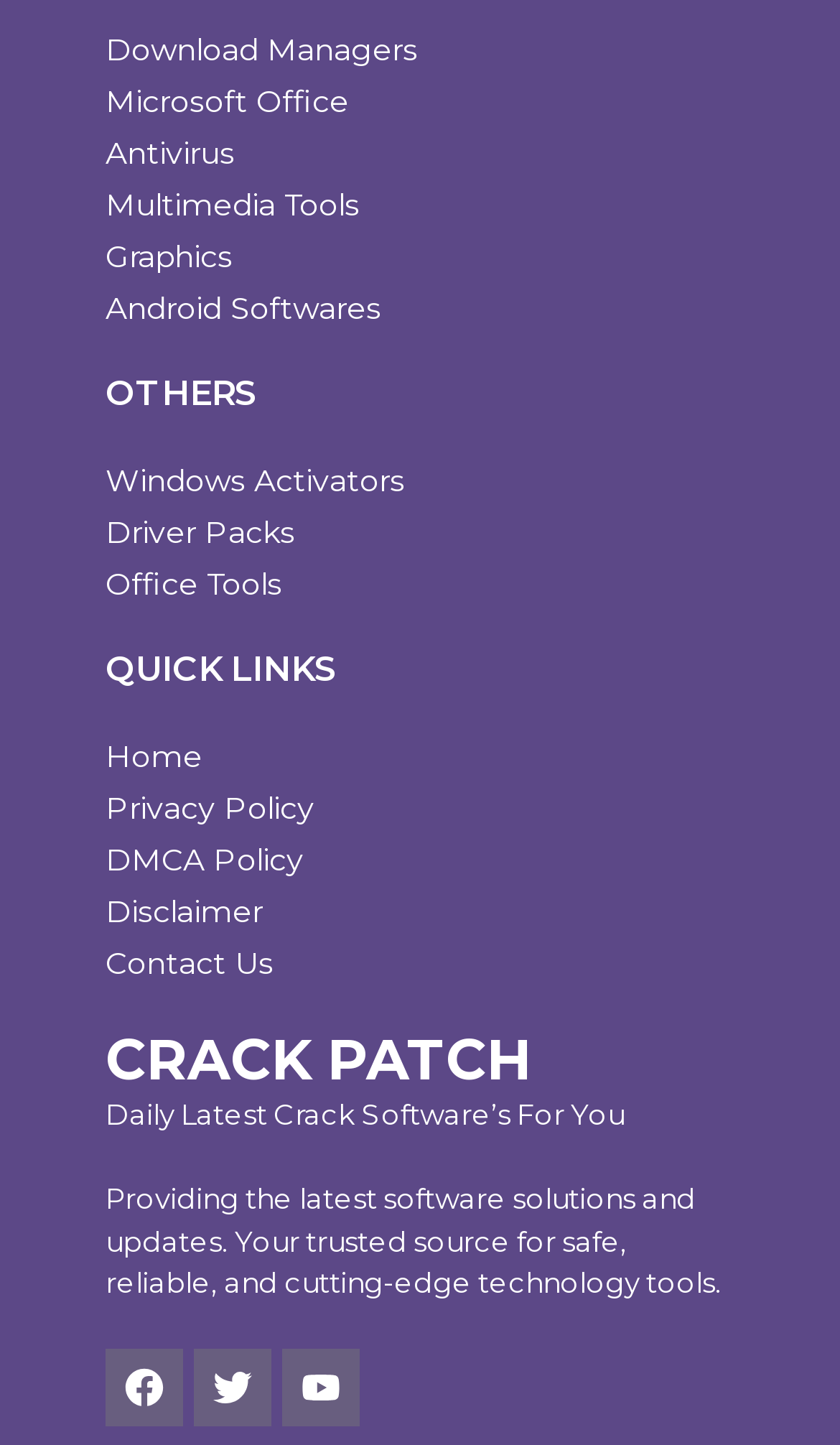Locate the bounding box of the UI element based on this description: "Youtube". Provide four float numbers between 0 and 1 as [left, top, right, bottom].

[0.336, 0.933, 0.428, 0.987]